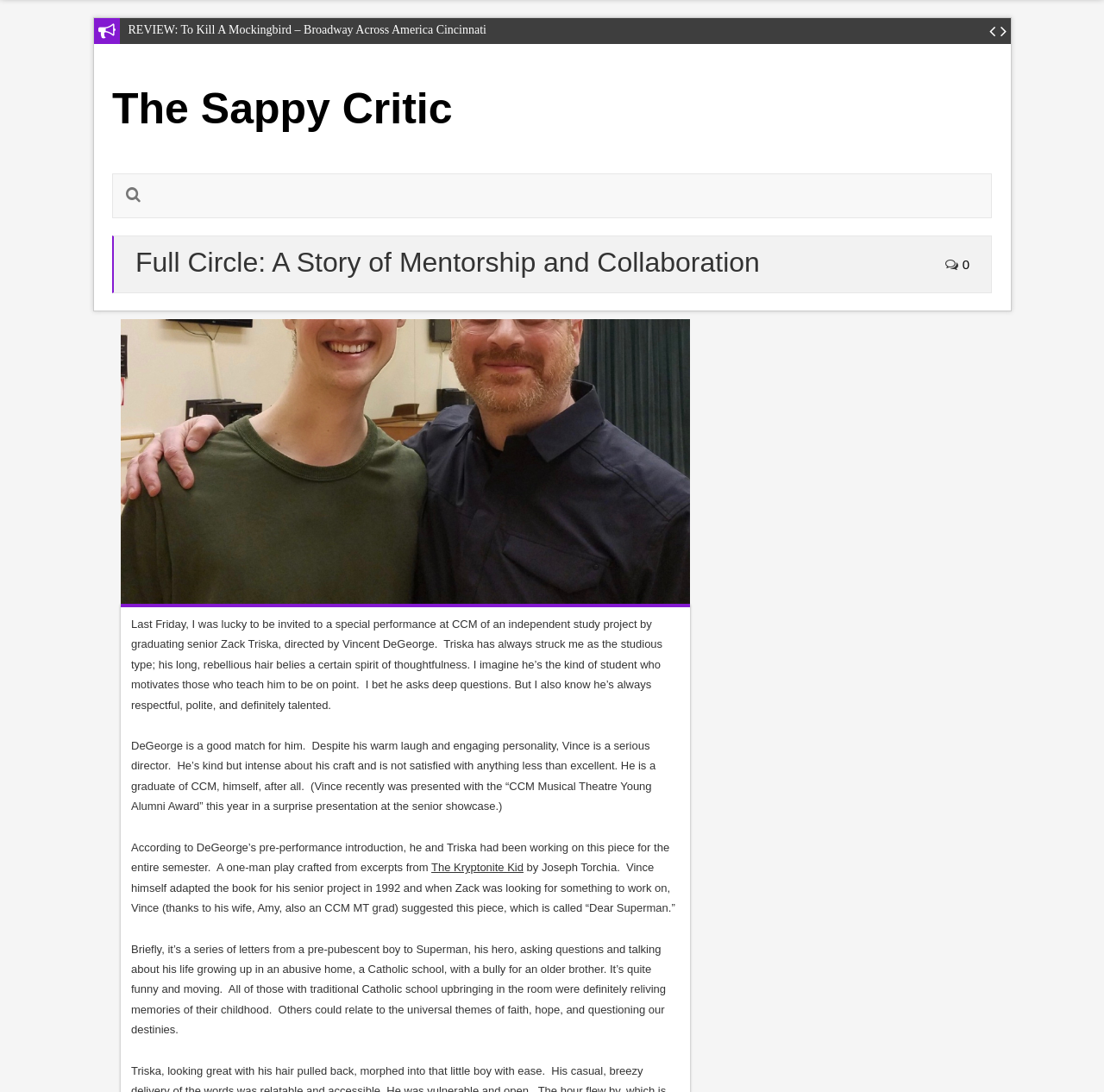Given the element description The Sappy Critic, identify the bounding box coordinates for the UI element on the webpage screenshot. The format should be (top-left x, top-left y, bottom-right x, bottom-right y), with values between 0 and 1.

[0.102, 0.077, 0.41, 0.122]